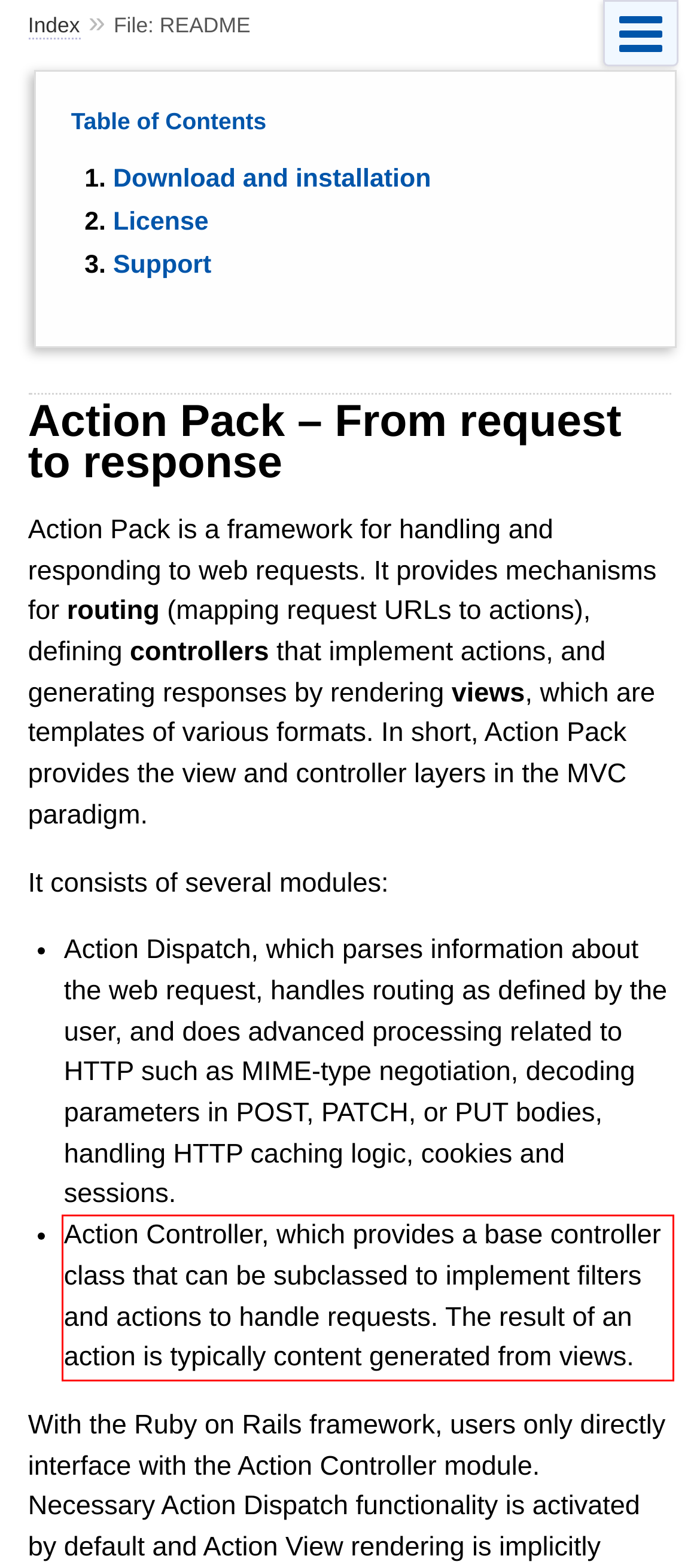Extract and provide the text found inside the red rectangle in the screenshot of the webpage.

Action Controller, which provides a base controller class that can be subclassed to implement filters and actions to handle requests. The result of an action is typically content generated from views.